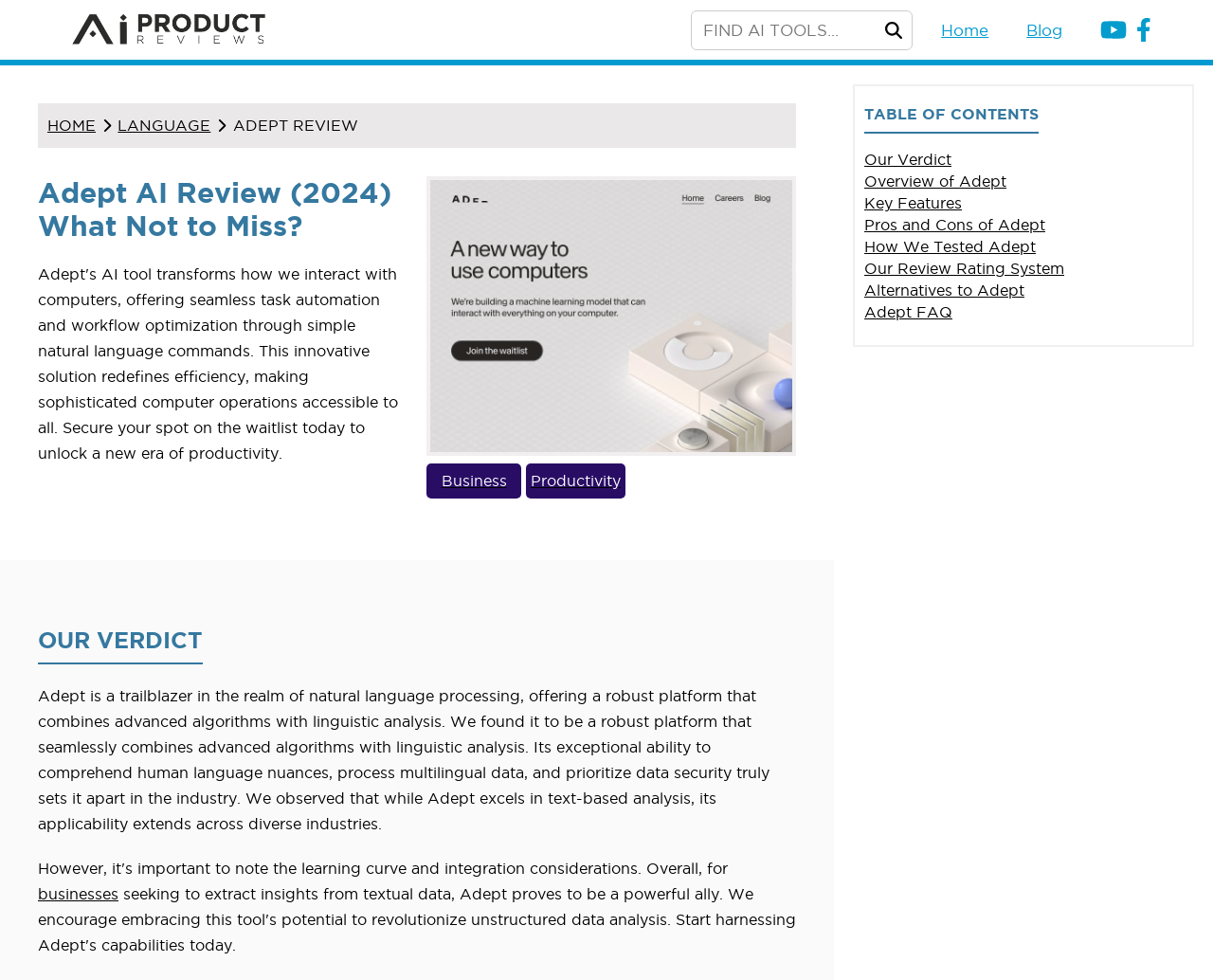Identify the first-level heading on the webpage and generate its text content.

Adept AI Review (2024) What Not to Miss?